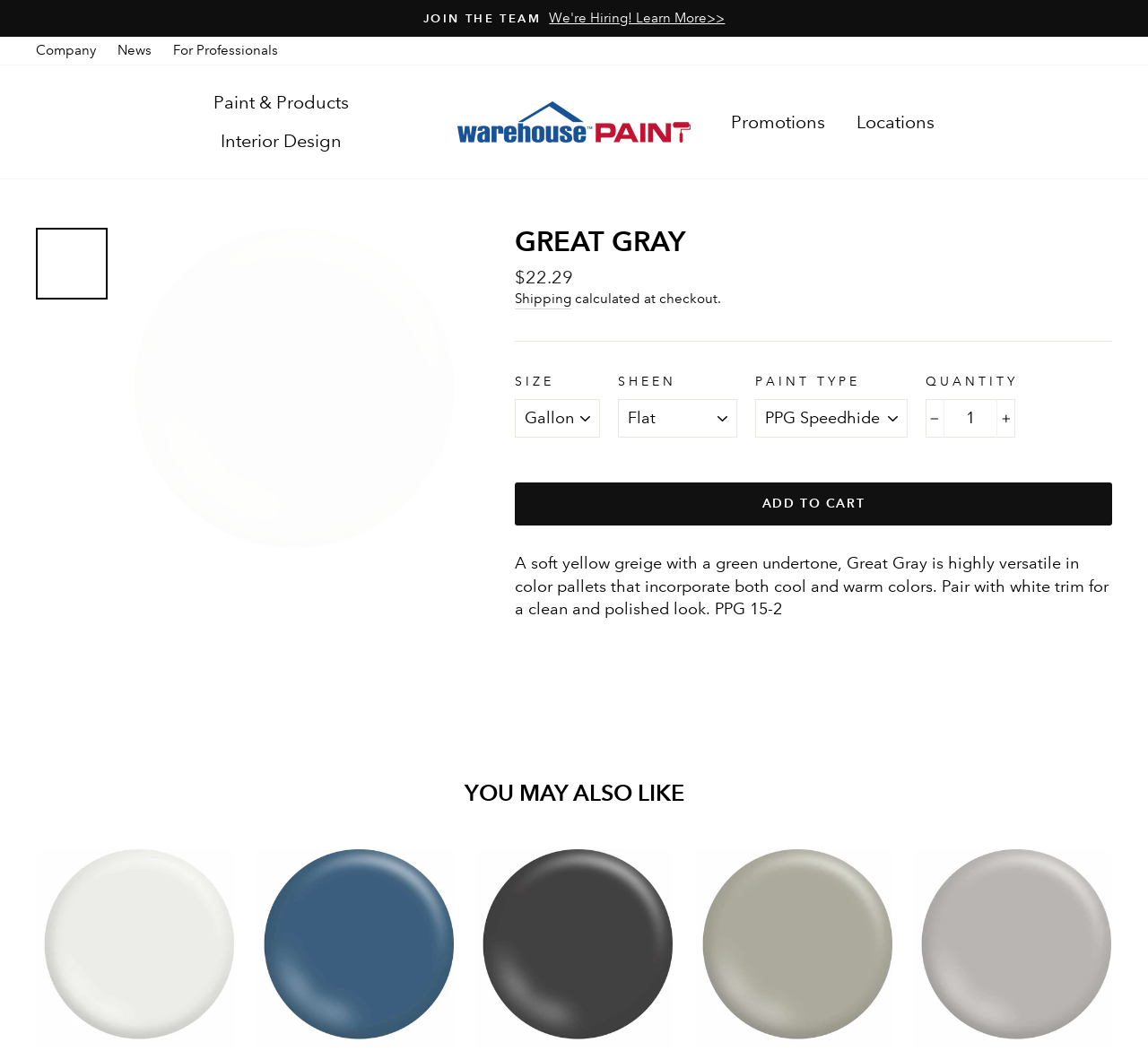Point out the bounding box coordinates of the section to click in order to follow this instruction: "Select a size".

[0.448, 0.38, 0.522, 0.417]